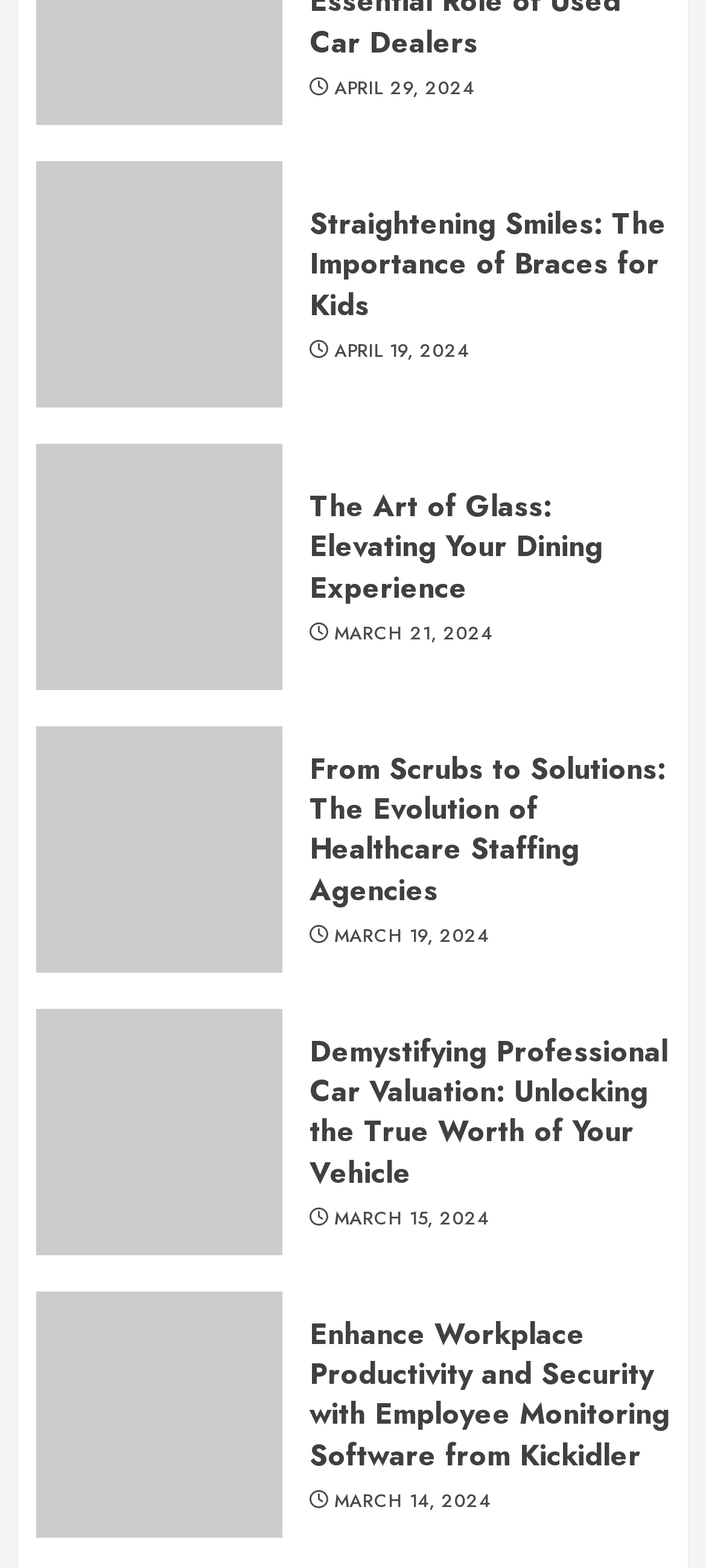Please identify the coordinates of the bounding box for the clickable region that will accomplish this instruction: "Learn about From Scrubs to Solutions: The Evolution of Healthcare Staffing Agencies".

[0.438, 0.478, 0.949, 0.581]